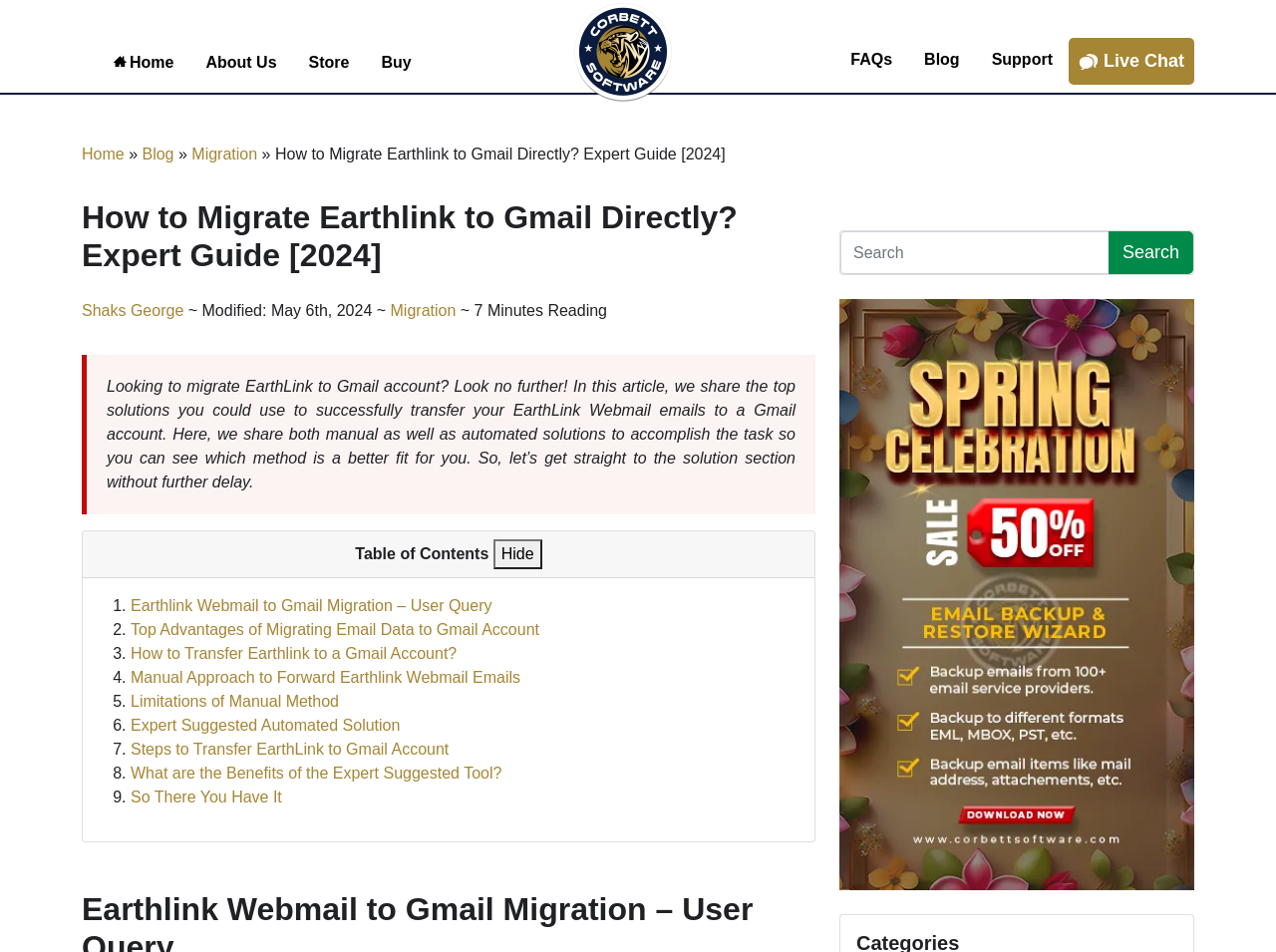How many list markers are there in the table of contents?
Examine the image and give a concise answer in one word or a short phrase.

9